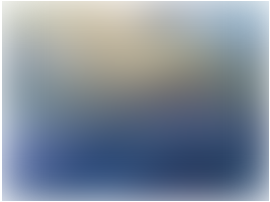Answer the following query concisely with a single word or phrase:
What is the theme reflected in the visuals?

Renewable energy and sustainable development